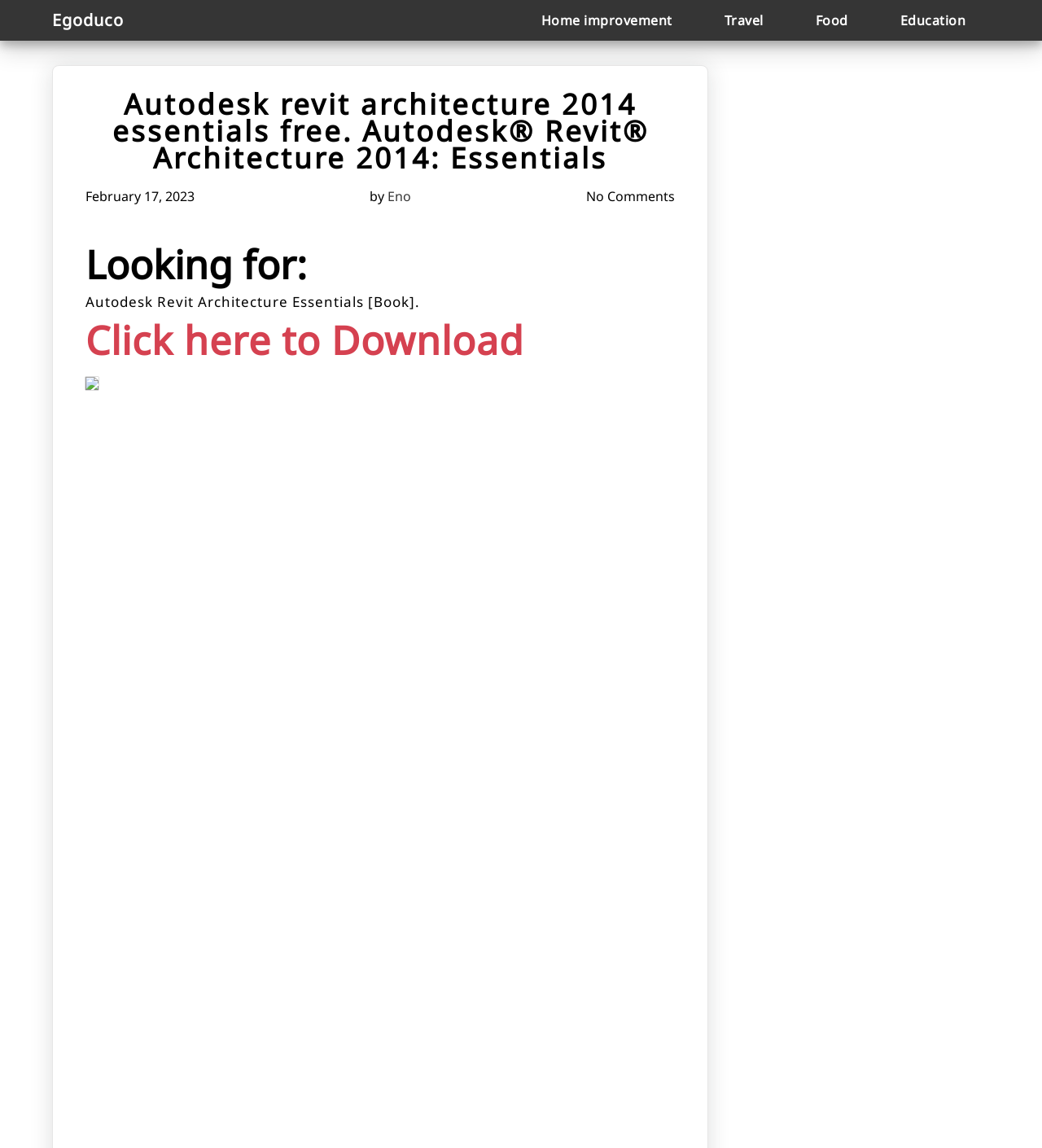Respond concisely with one word or phrase to the following query:
Who is the author of the article?

Eno